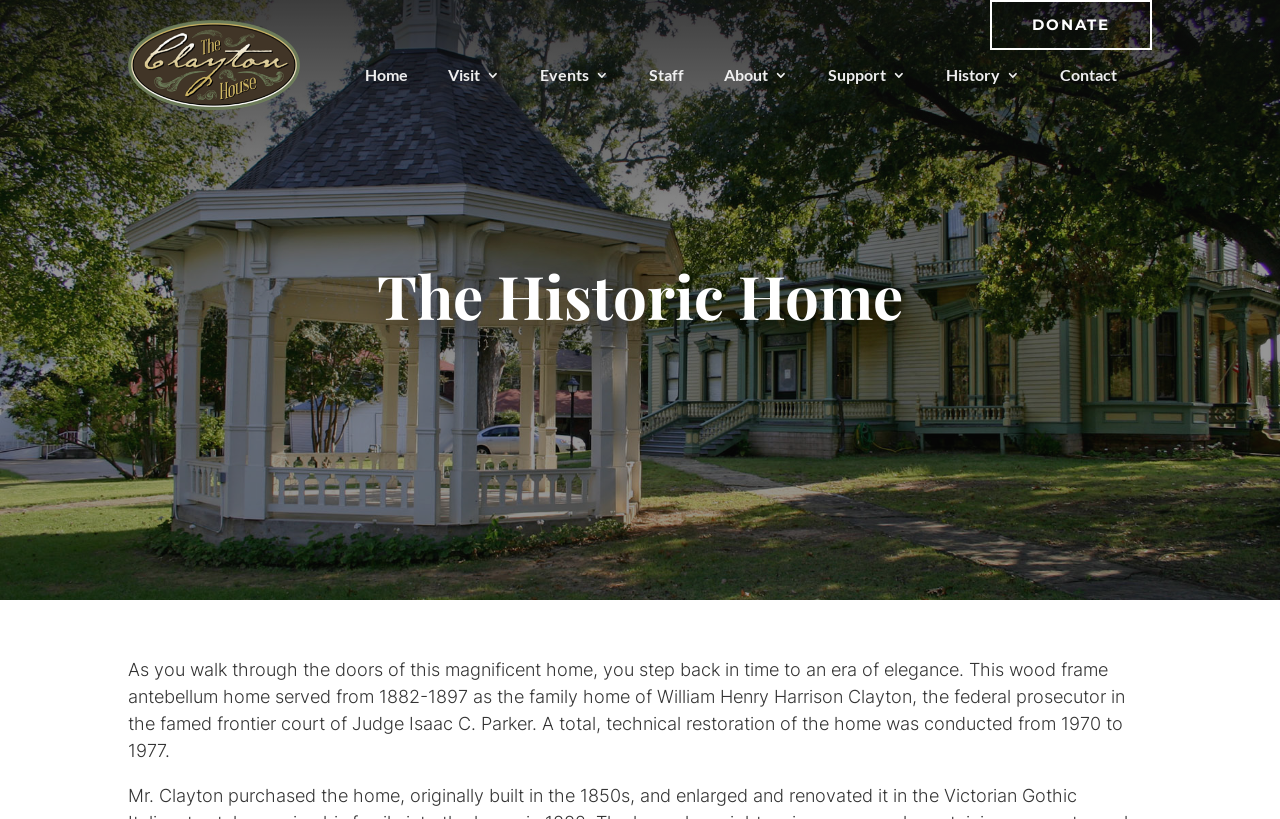Please identify the bounding box coordinates of the region to click in order to complete the given instruction: "read about the History". The coordinates should be four float numbers between 0 and 1, i.e., [left, top, right, bottom].

[0.739, 0.024, 0.797, 0.159]